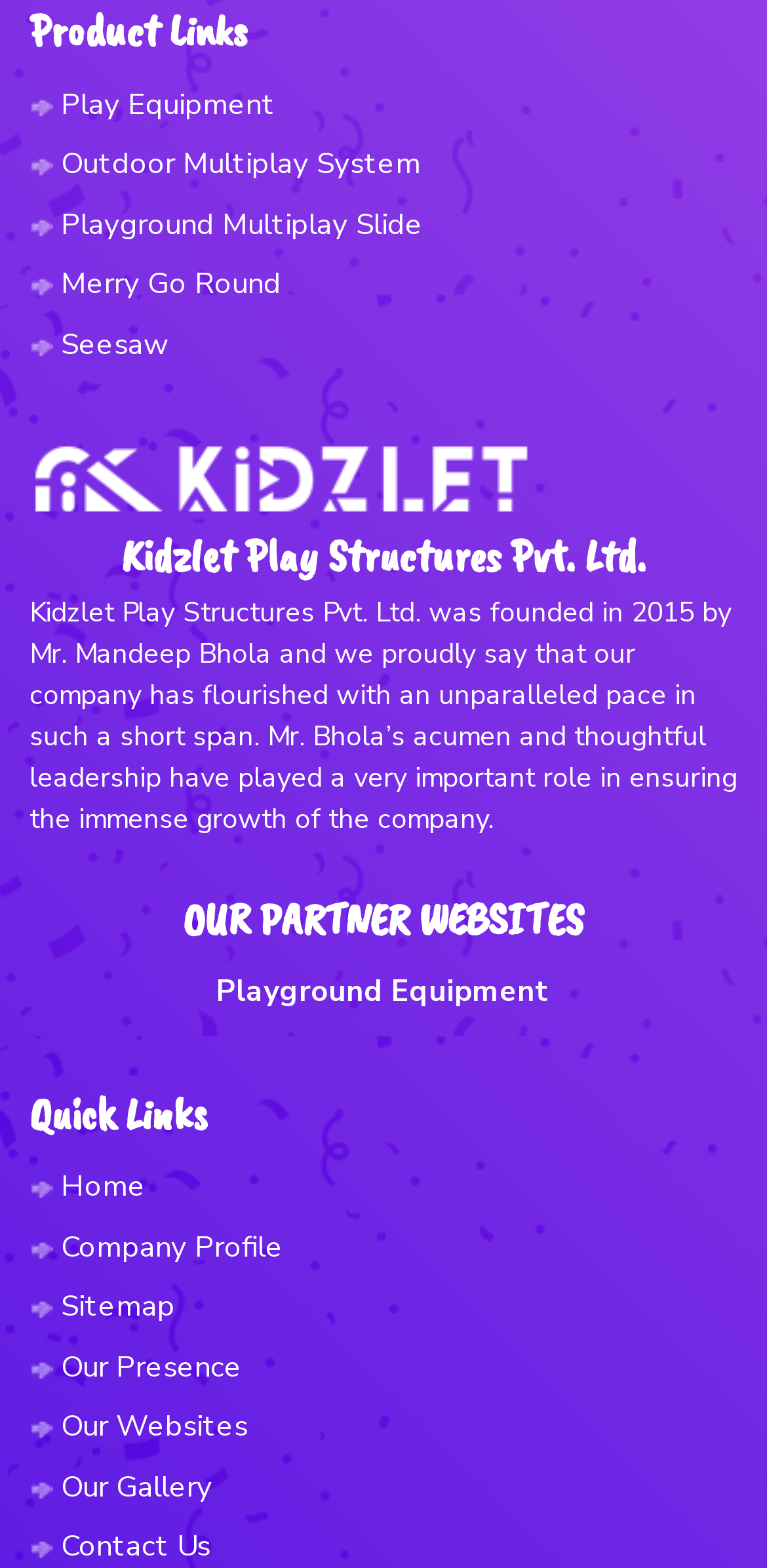Can you determine the bounding box coordinates of the area that needs to be clicked to fulfill the following instruction: "Go to Home page"?

[0.038, 0.744, 0.19, 0.769]